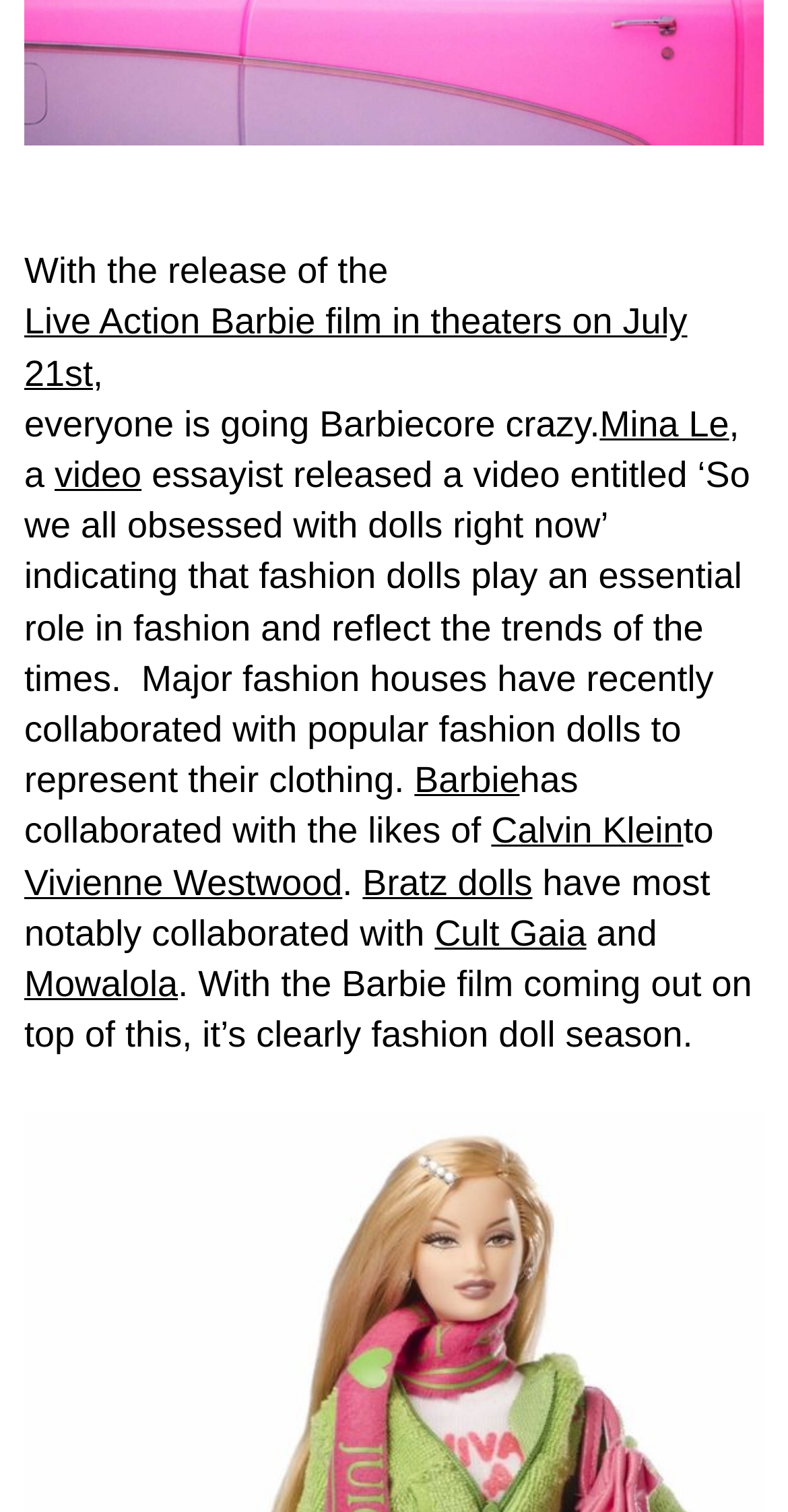Answer briefly with one word or phrase:
Who wrote the video essay 'So we all obsessed with dolls right now'?

Mina Le